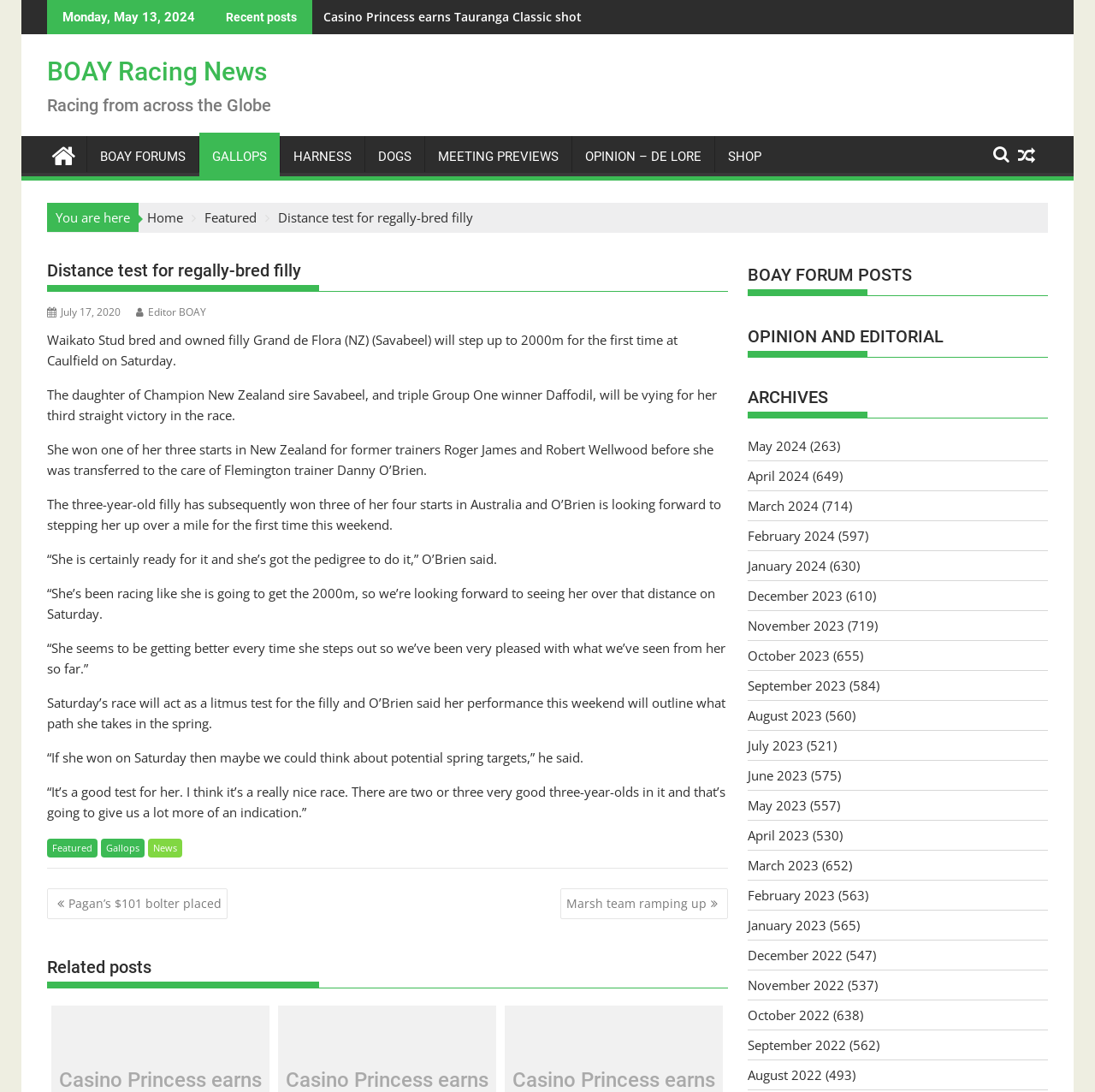Please find the bounding box coordinates of the clickable region needed to complete the following instruction: "View the 'Related posts'". The bounding box coordinates must consist of four float numbers between 0 and 1, i.e., [left, top, right, bottom].

[0.043, 0.867, 0.665, 0.905]